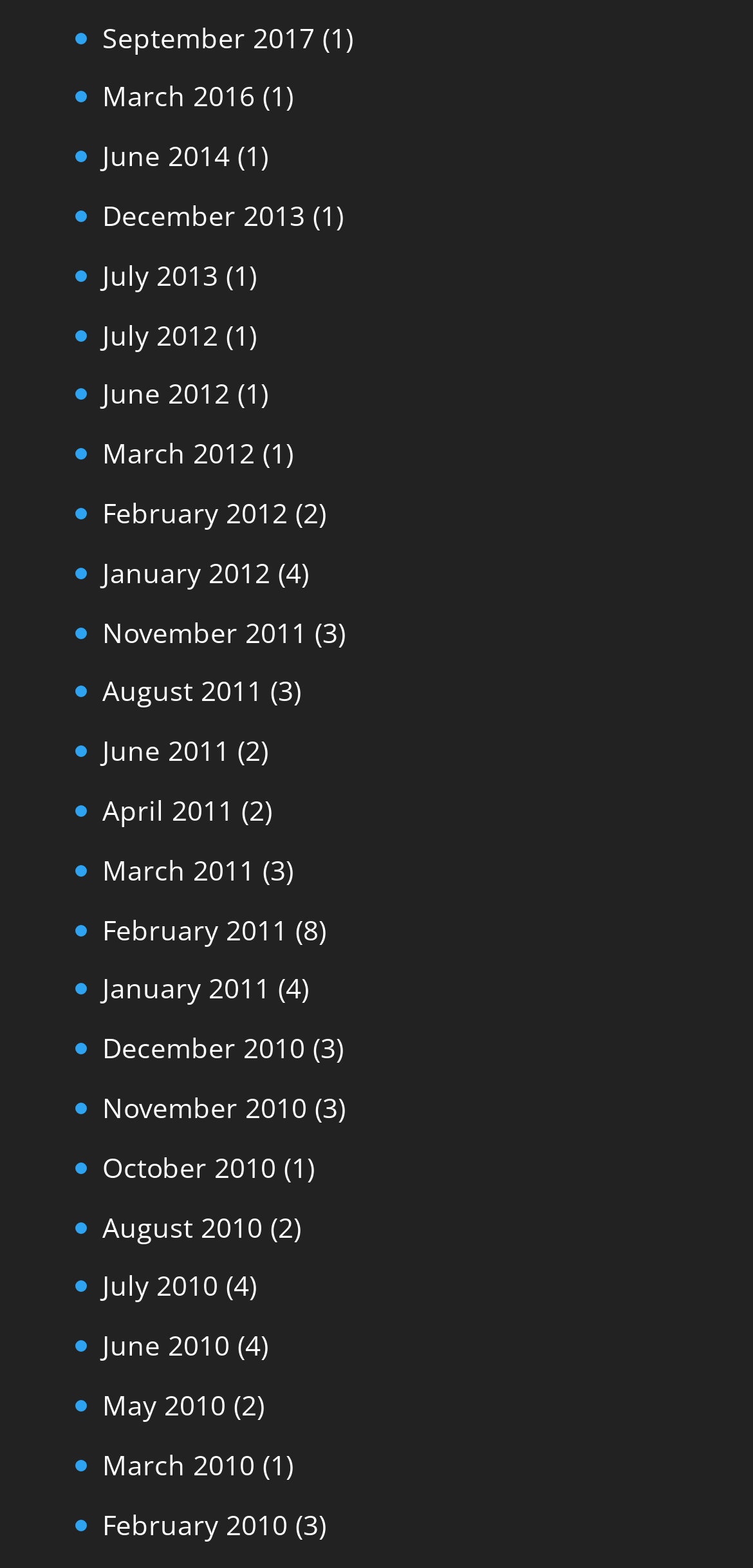Identify the bounding box of the HTML element described here: "June 2011". Provide the coordinates as four float numbers between 0 and 1: [left, top, right, bottom].

[0.136, 0.467, 0.305, 0.49]